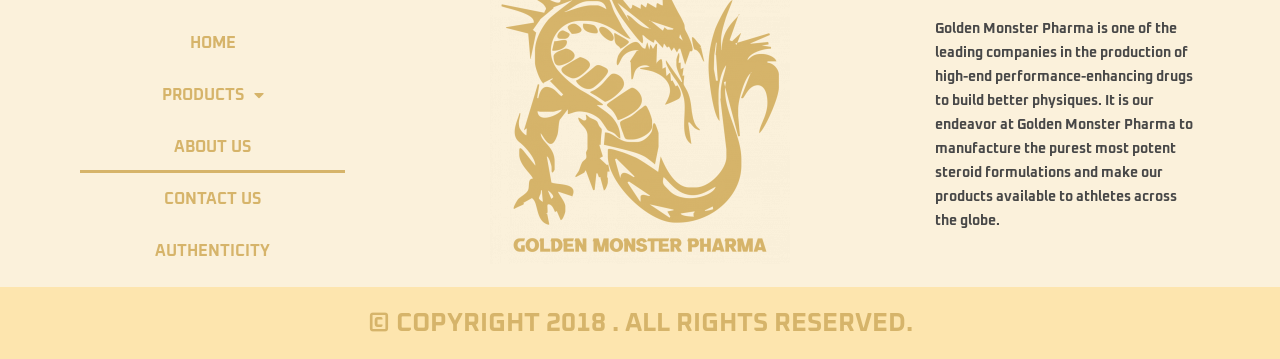What is the company's main business?
Using the information presented in the image, please offer a detailed response to the question.

The company's main business can be inferred from the static text on the webpage, which states that Golden Monster Pharma is a leading company in the production of high-end performance-enhancing drugs to build better physiques.